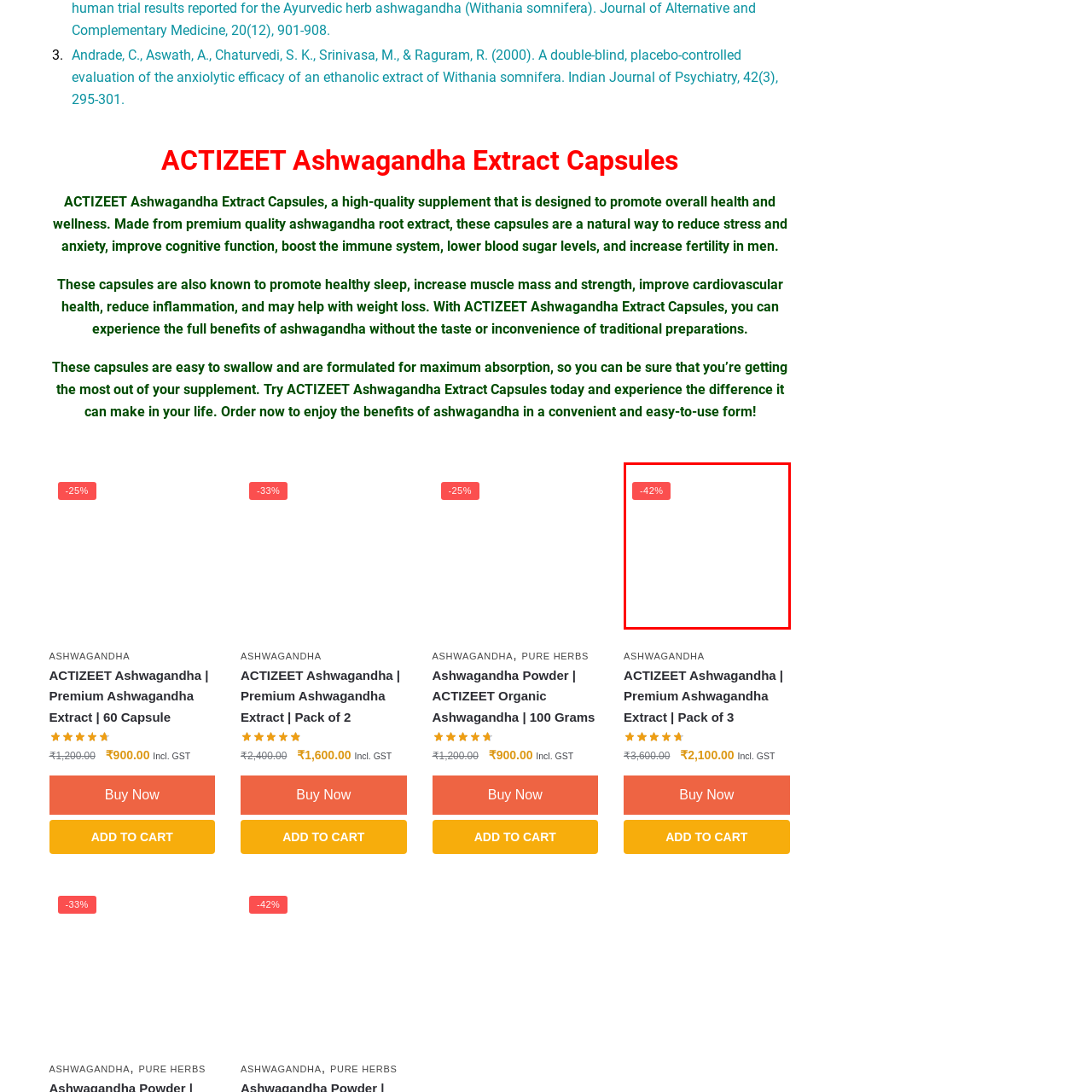Examine the segment of the image contained within the black box and respond comprehensively to the following question, based on the visual content: 
How many packs are on offer?

The image features a pack of three ACTIZEET Ashwagandha Premium Extract, which is specifically mentioned as being part of the special offer with a discount of '-42%'. This implies that the offer is for a pack of three.